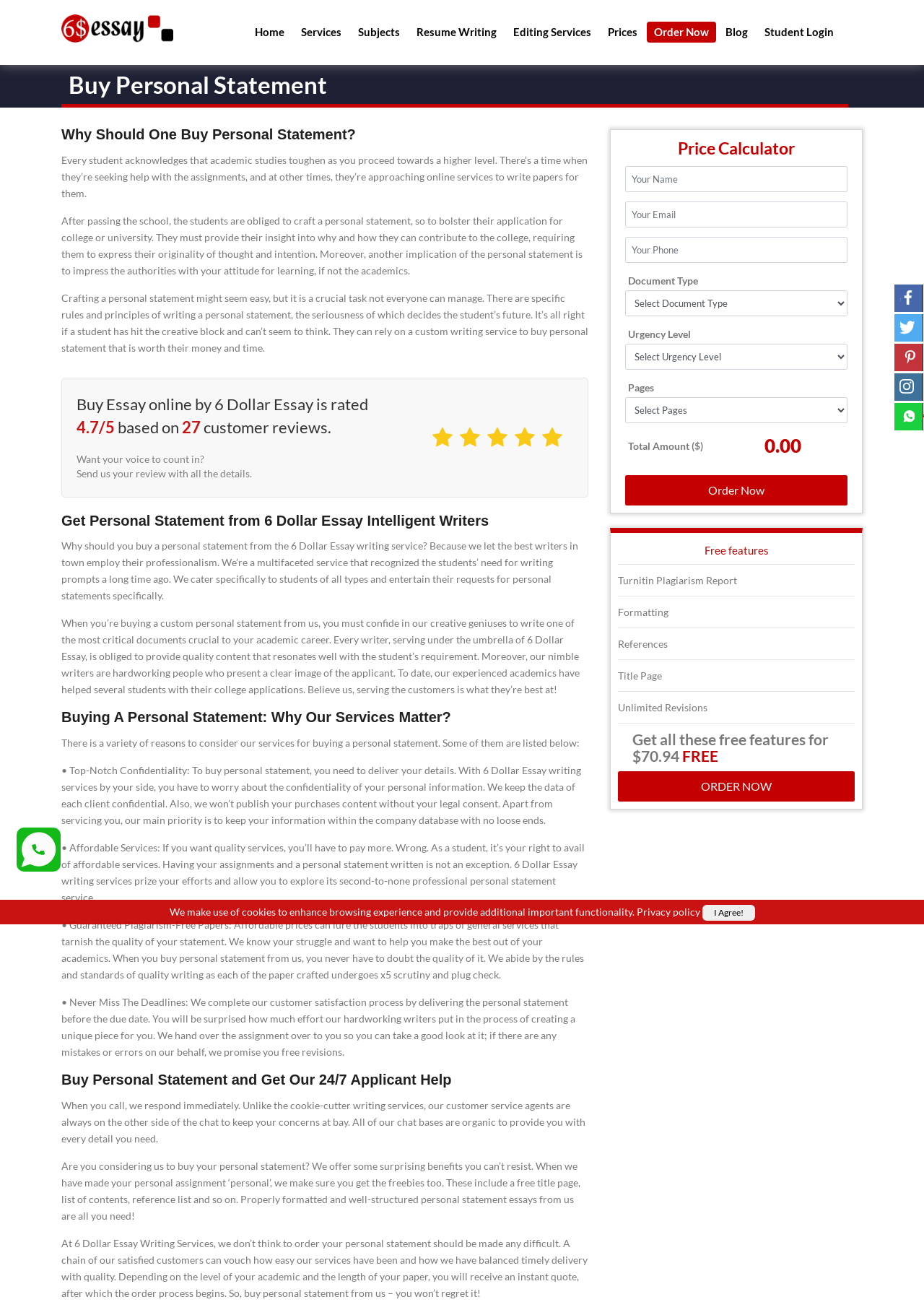Identify the bounding box coordinates of the element that should be clicked to fulfill this task: "Select a document type". The coordinates should be provided as four float numbers between 0 and 1, i.e., [left, top, right, bottom].

[0.677, 0.221, 0.917, 0.241]